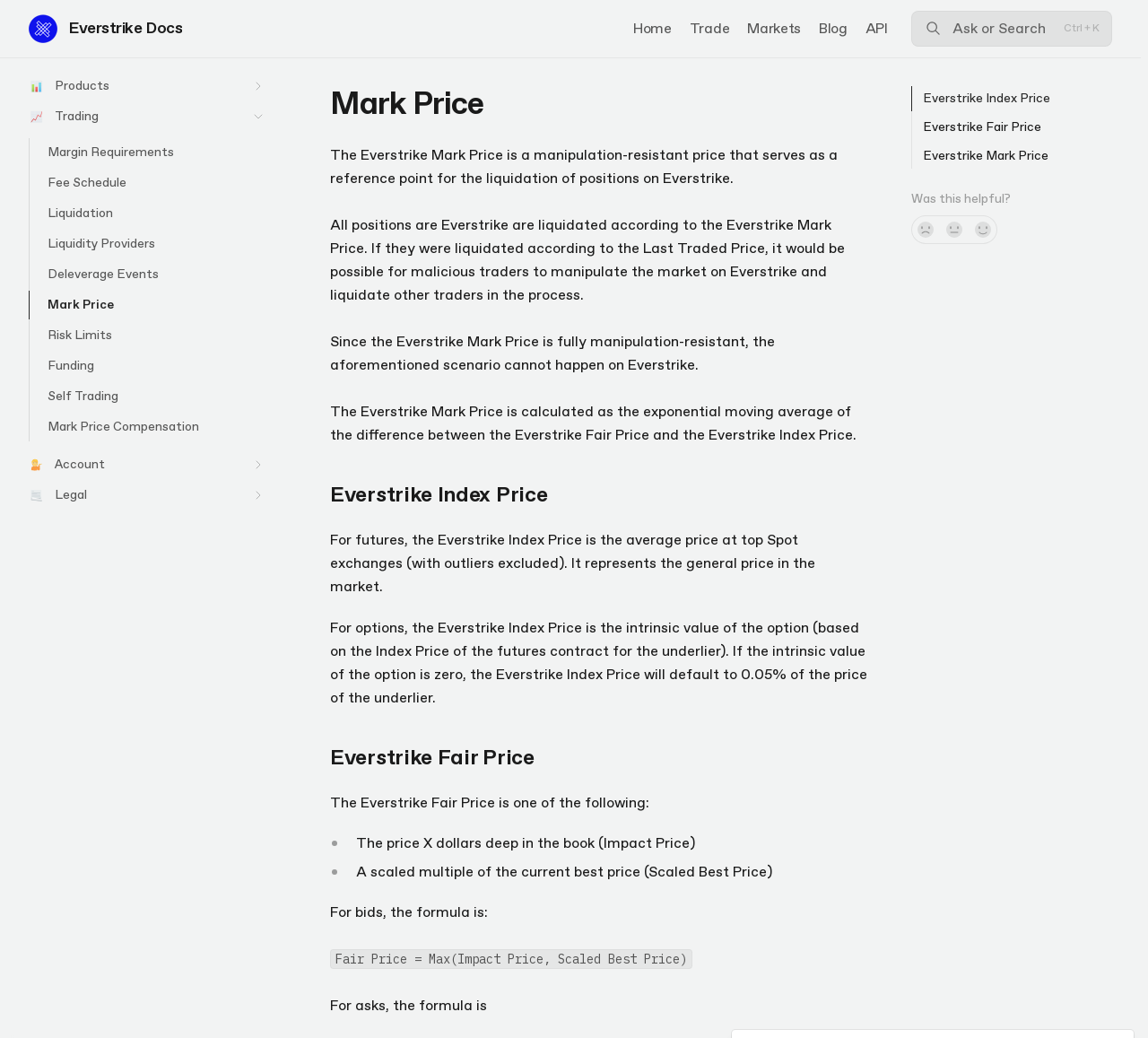Give a one-word or one-phrase response to the question: 
What is the purpose of the Everstrike Mark Price?

Reference point for liquidation